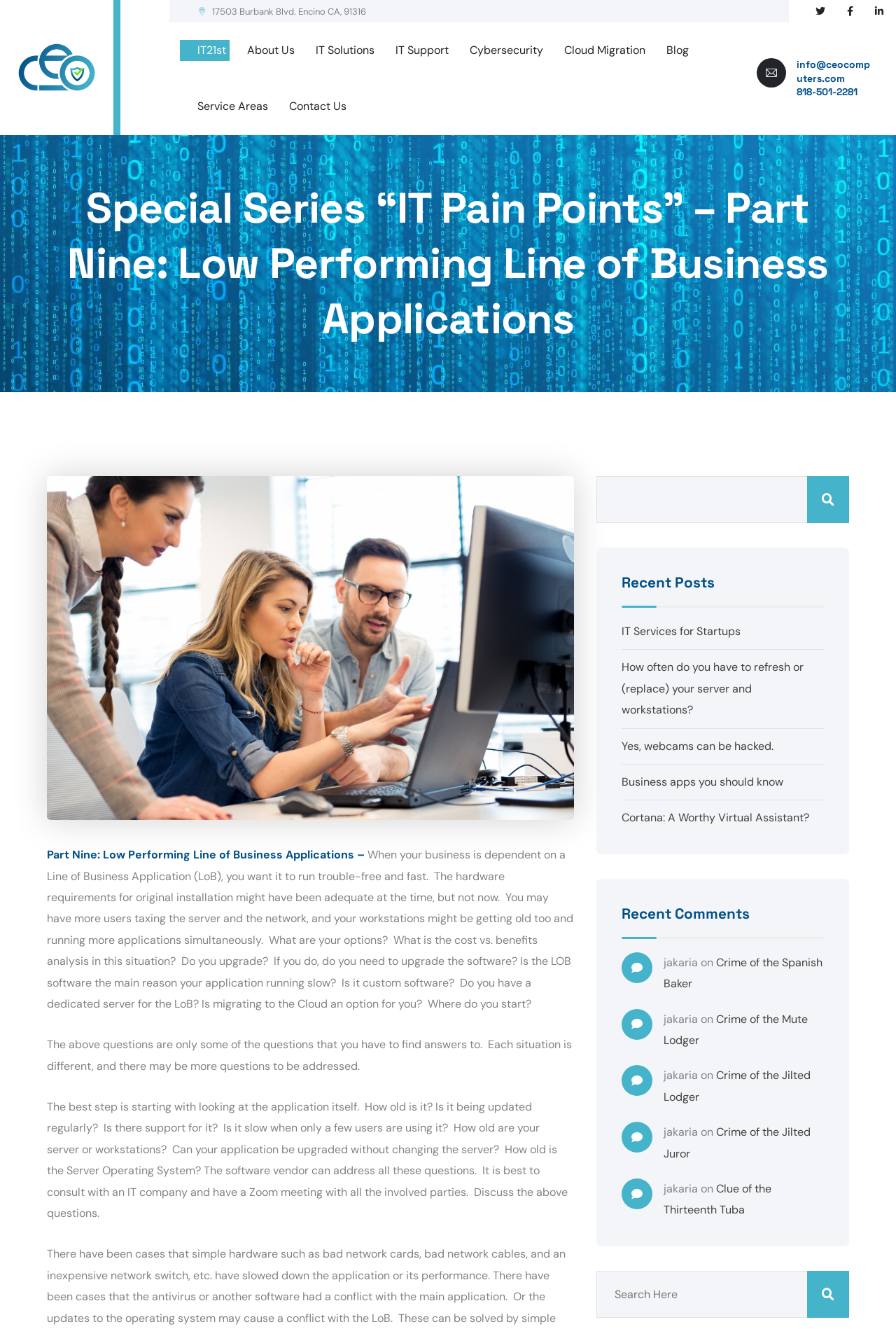Using the element description: "IT Services for Startups", determine the bounding box coordinates. The coordinates should be in the format [left, top, right, bottom], with values between 0 and 1.

[0.694, 0.469, 0.827, 0.48]